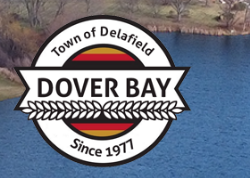Please provide a brief answer to the question using only one word or phrase: 
What is reflected in the background of the emblem?

Tranquil water scene